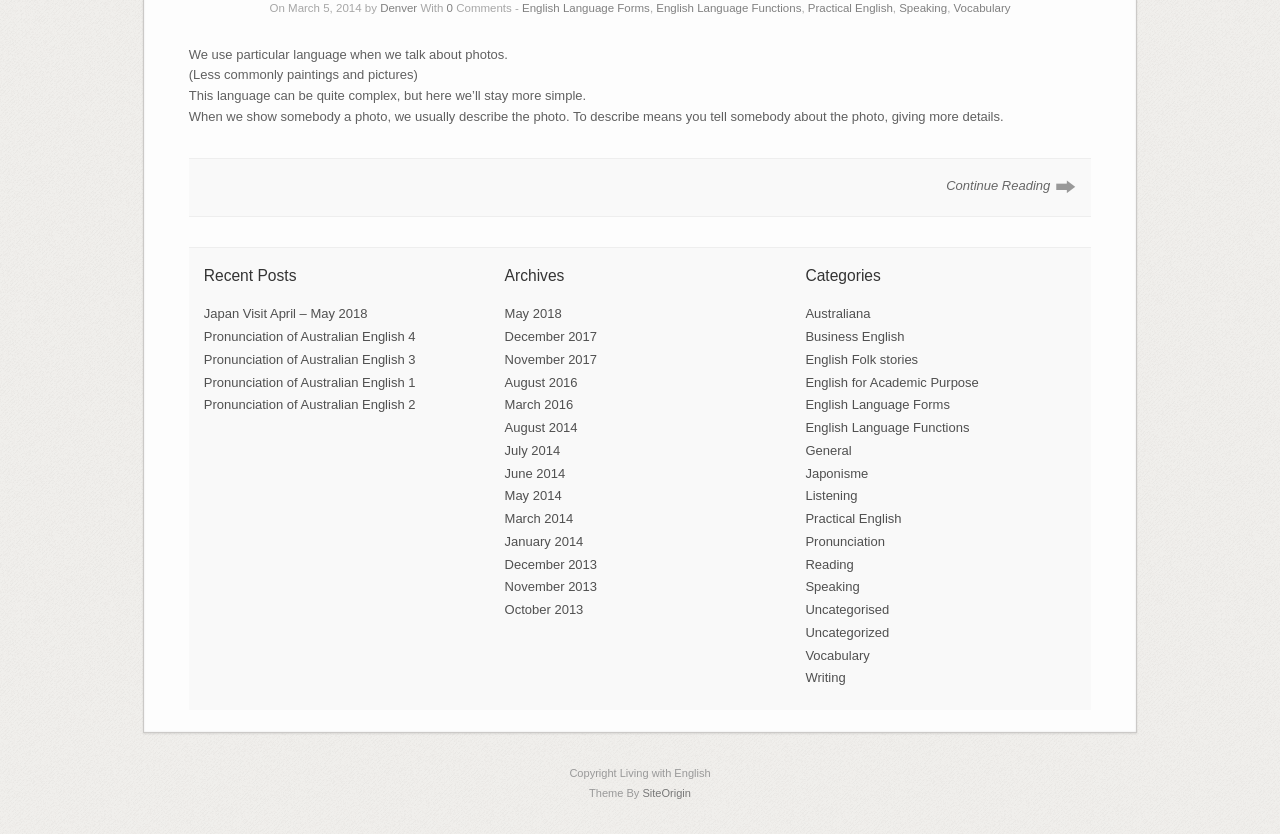From the element description English Language Forms, predict the bounding box coordinates of the UI element. The coordinates must be specified in the format (top-left x, top-left y, bottom-right x, bottom-right y) and should be within the 0 to 1 range.

[0.629, 0.476, 0.742, 0.494]